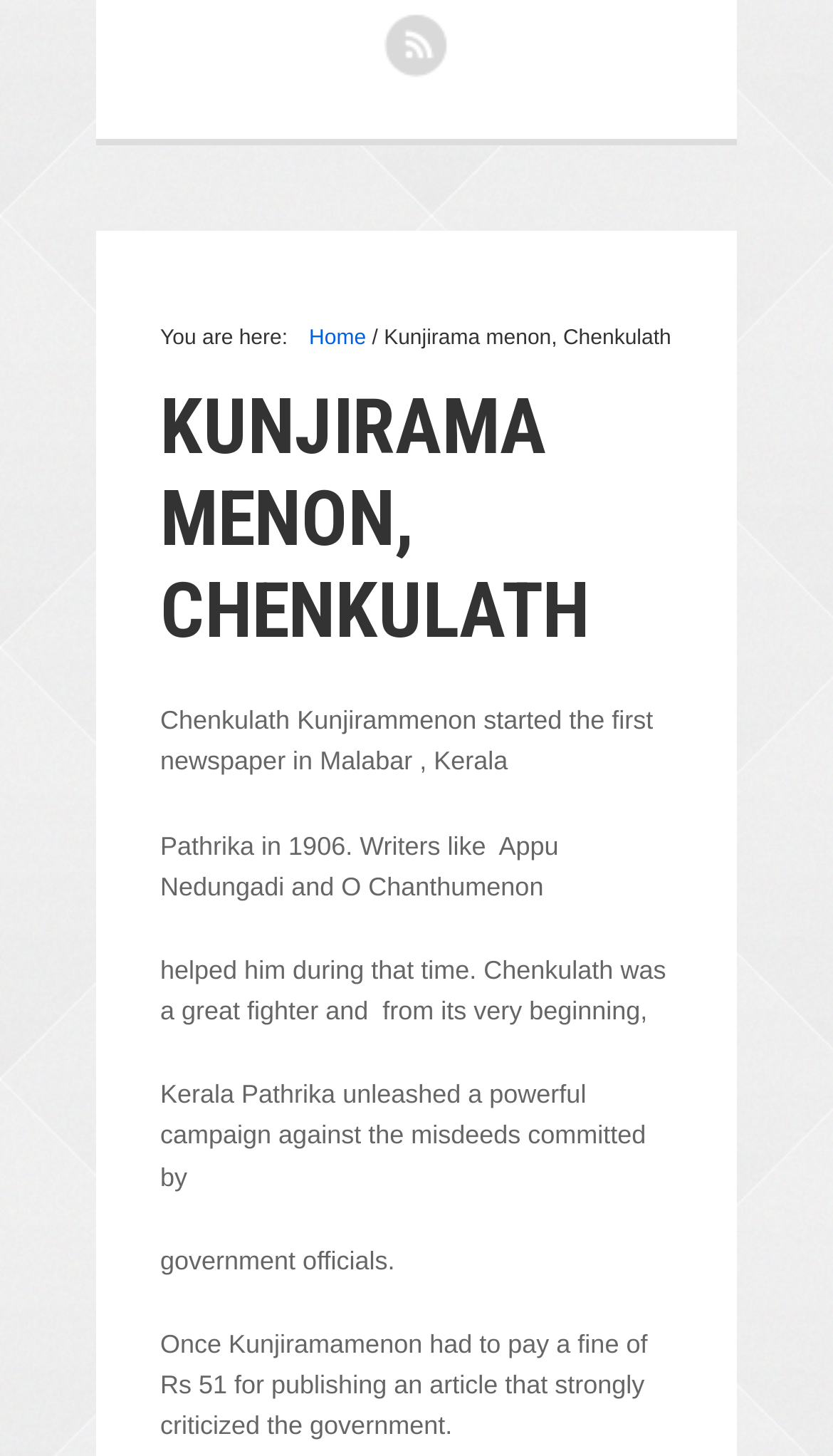Who helped Chenkulath during the initial days of the newspaper?
Please provide a detailed and comprehensive answer to the question.

The webpage states that 'Writers like Appu Nedungadi and O Chanthumenon helped him during that time'.